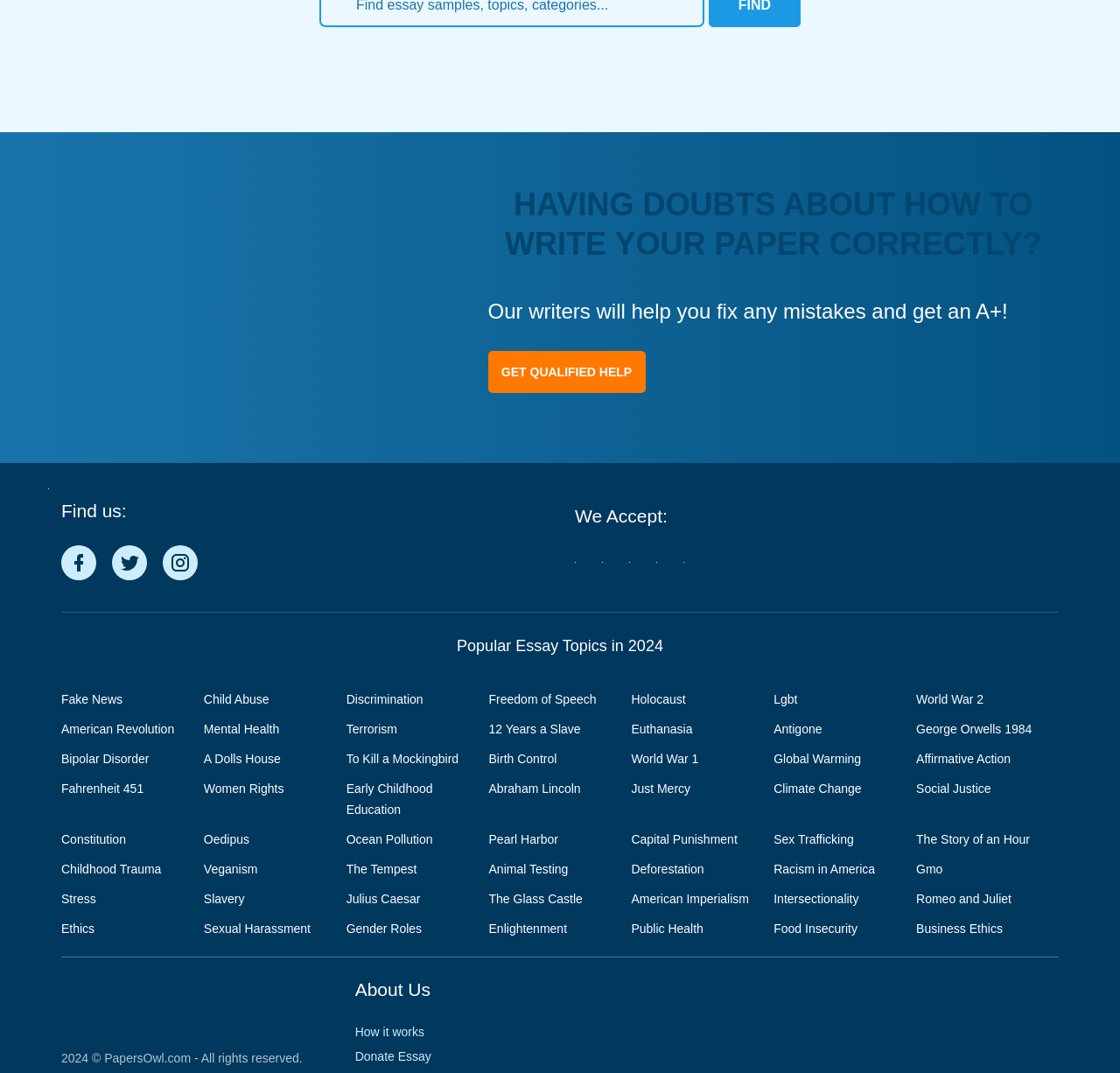Please provide a short answer using a single word or phrase for the question:
What topics are covered by the essay links?

Various